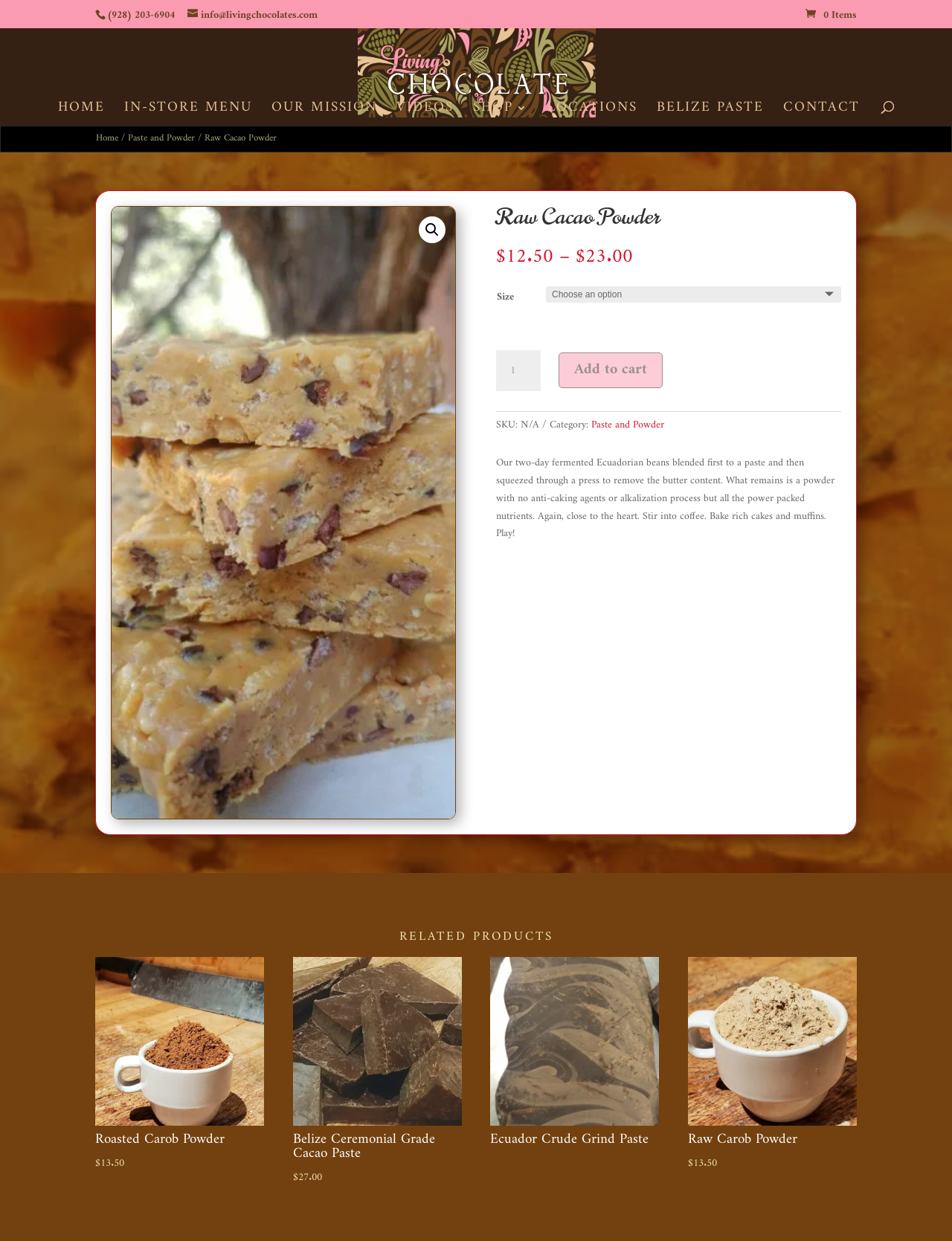What is the purpose of the search box?
Answer the question using a single word or phrase, according to the image.

Search for products